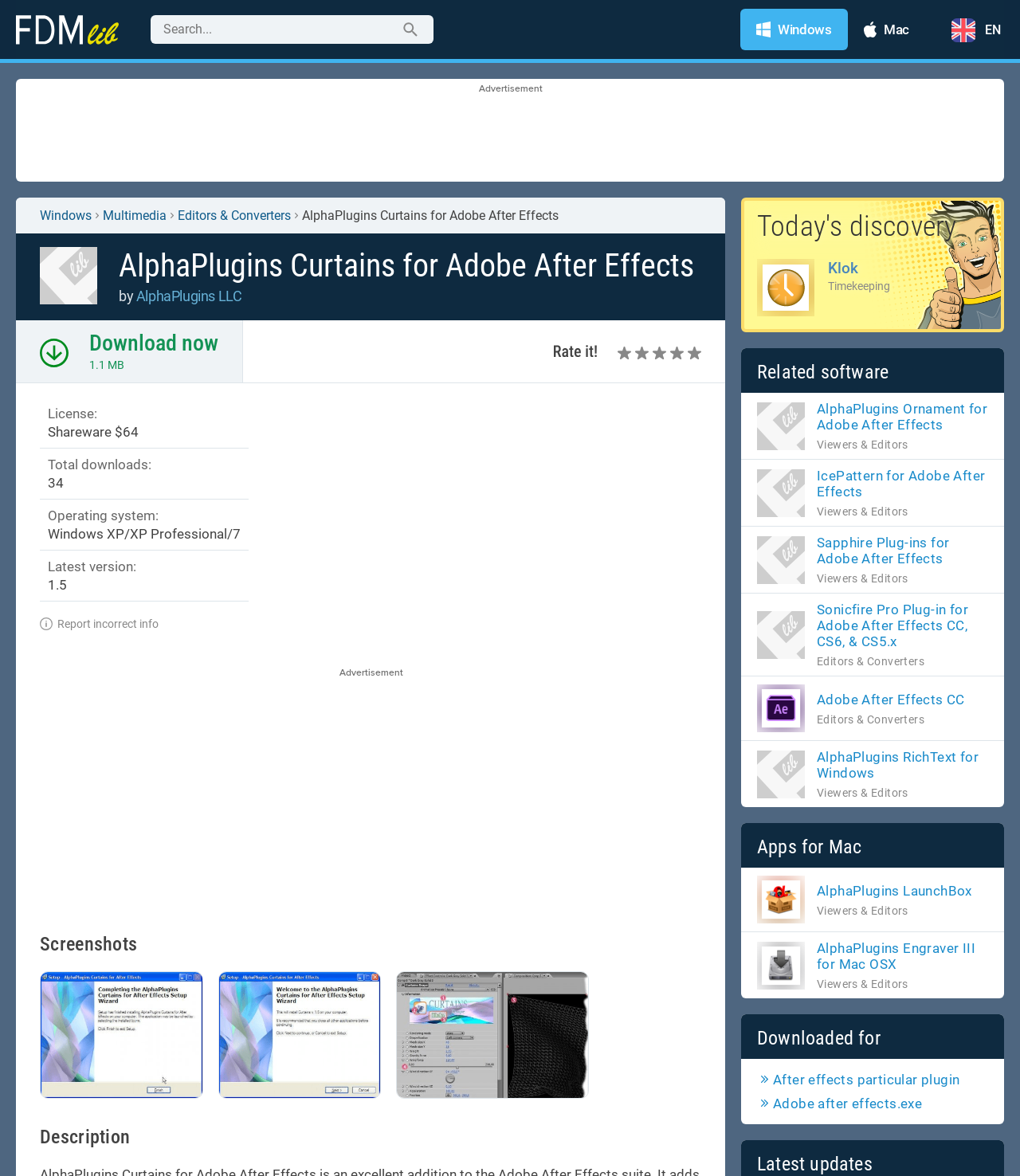Provide a brief response using a word or short phrase to this question:
How many screenshots are available for the software?

3